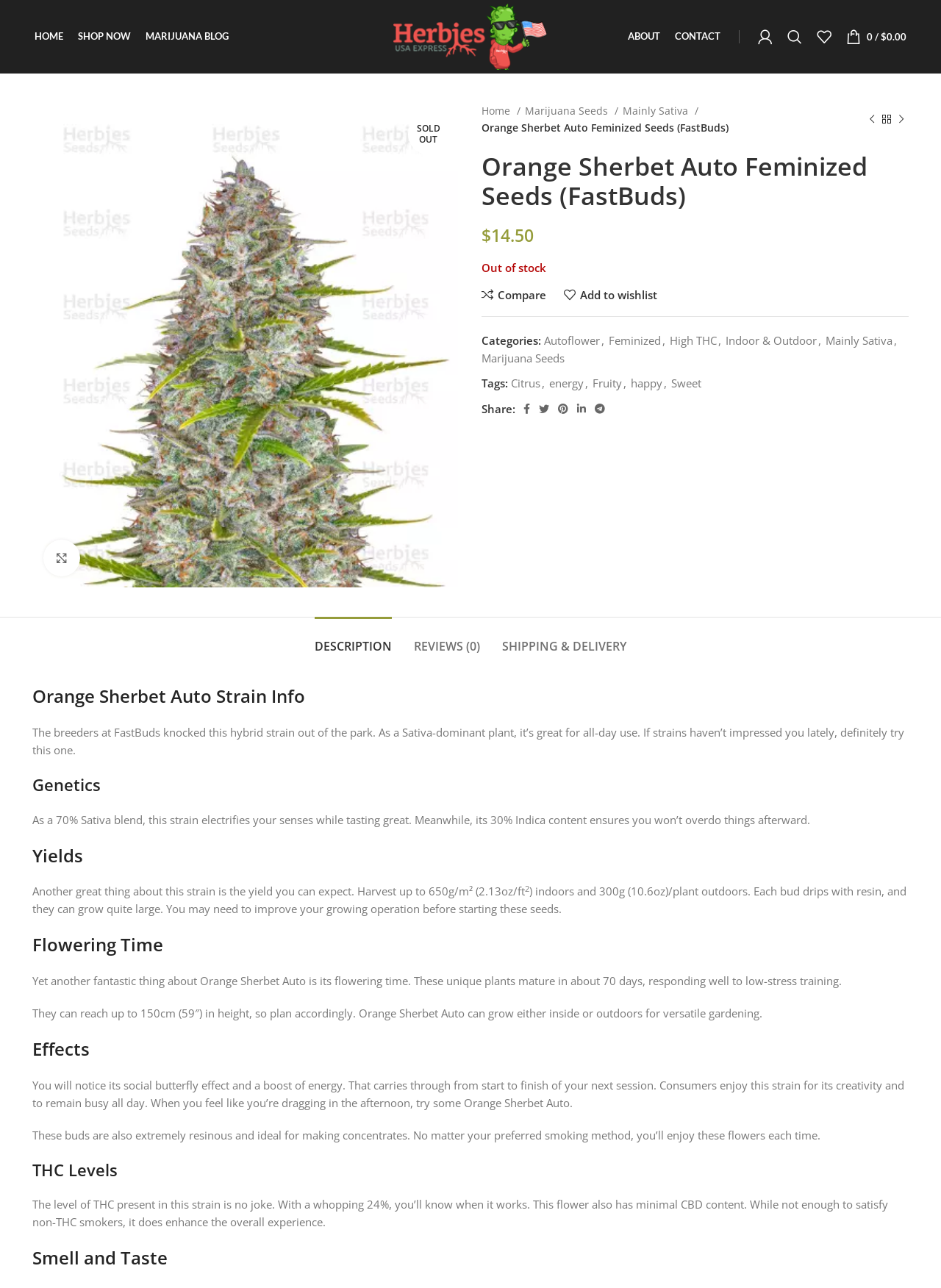Utilize the details in the image to give a detailed response to the question: What is the flowering time of the plant?

The flowering time of the plant can be found in the section under the heading 'Flowering Time' where it says 'These unique plants mature in about 70 days'.